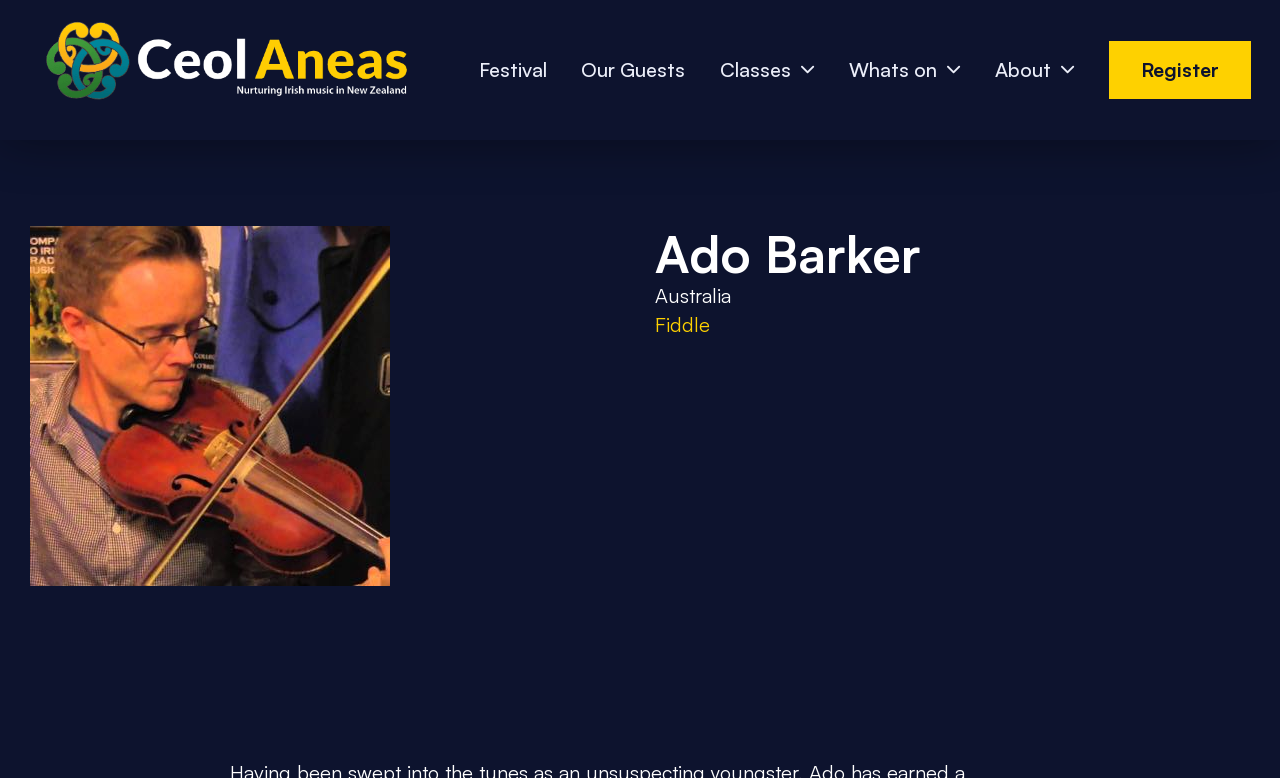Please respond in a single word or phrase: 
What is the name of the person in the image?

Ado Barker